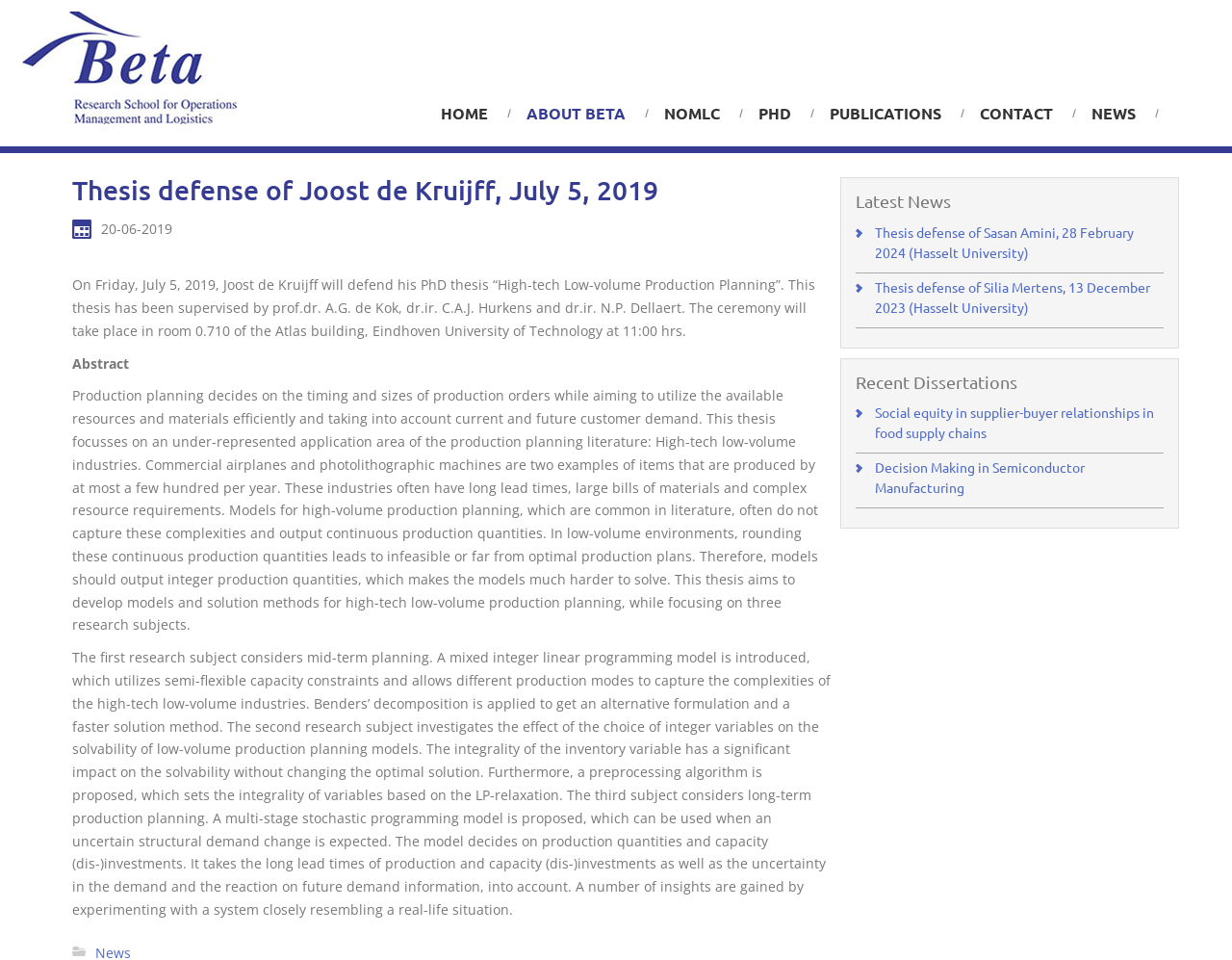Show the bounding box coordinates for the element that needs to be clicked to execute the following instruction: "Click on 'how to delete comments on Reddit'". Provide the coordinates in the form of four float numbers between 0 and 1, i.e., [left, top, right, bottom].

None